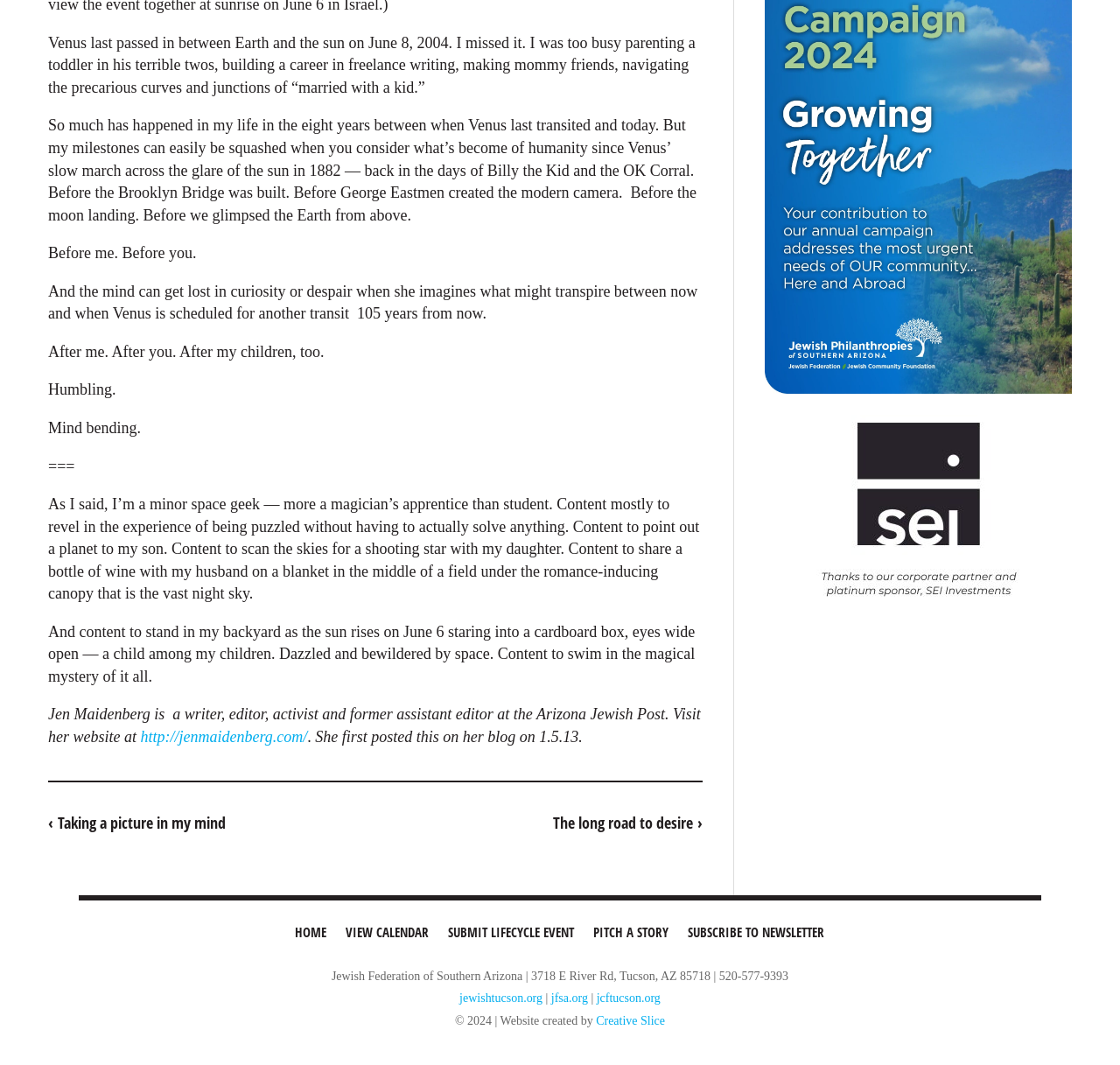Select the bounding box coordinates of the element I need to click to carry out the following instruction: "Search the site".

None